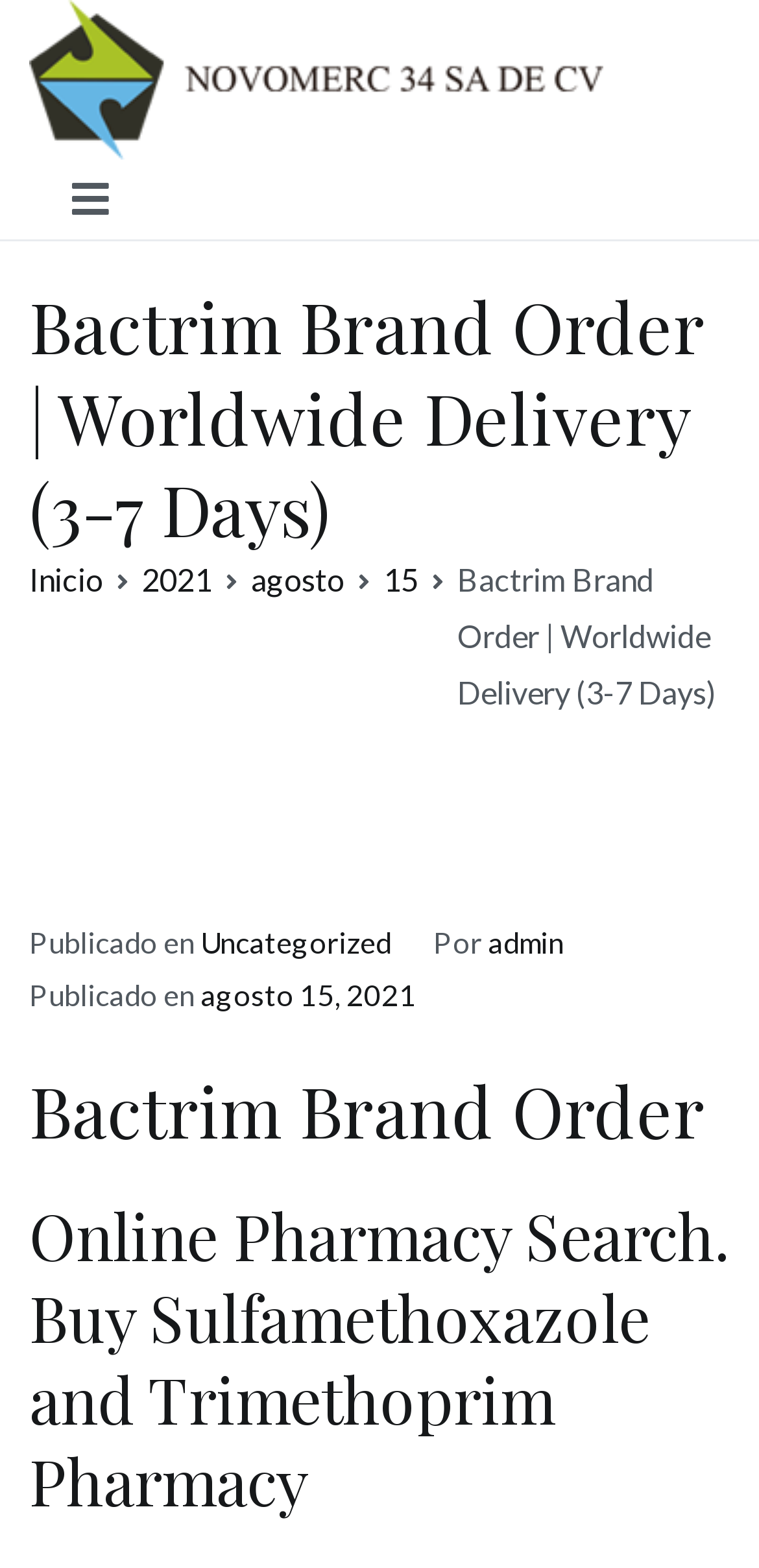Locate the bounding box coordinates of the UI element described by: "agosto 15, 2021agosto 15, 2021". The bounding box coordinates should consist of four float numbers between 0 and 1, i.e., [left, top, right, bottom].

[0.264, 0.623, 0.549, 0.645]